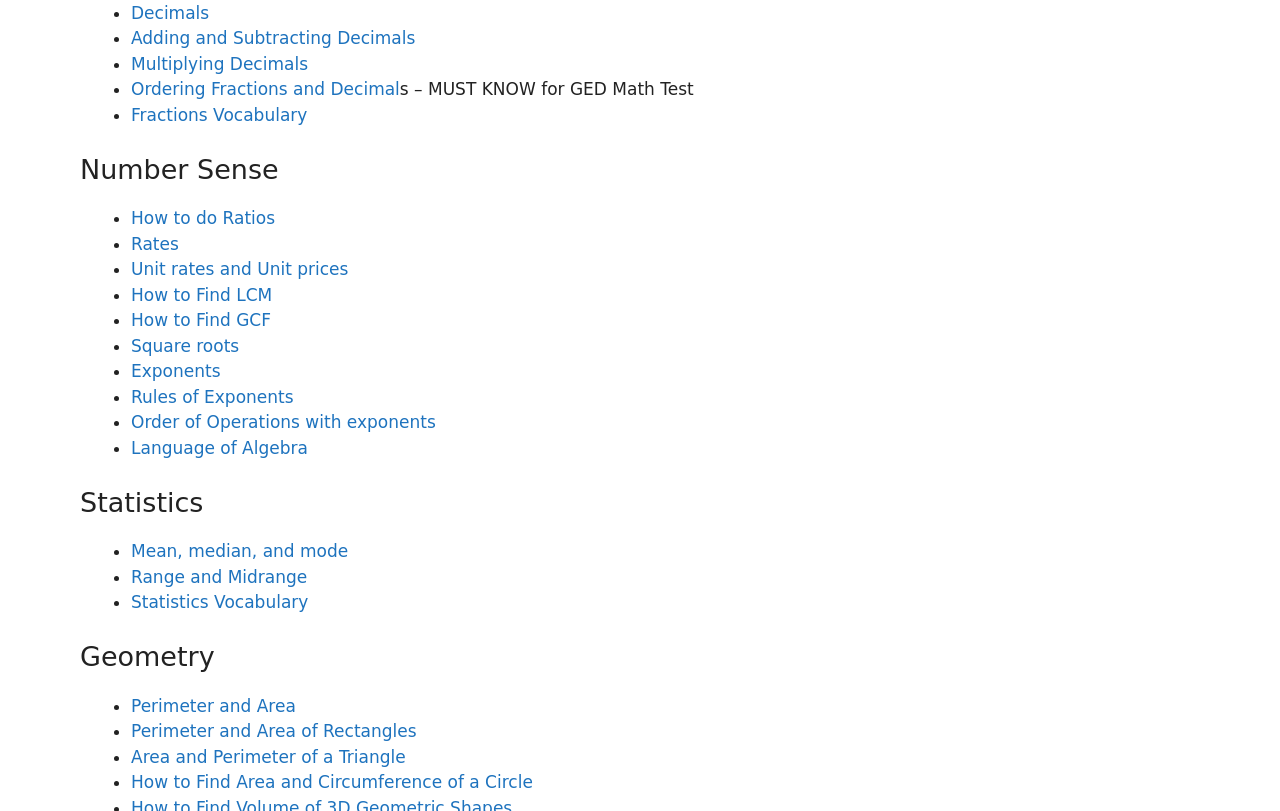Find the bounding box coordinates for the area that must be clicked to perform this action: "Explore 'Perimeter and Area'".

[0.102, 0.858, 0.231, 0.882]